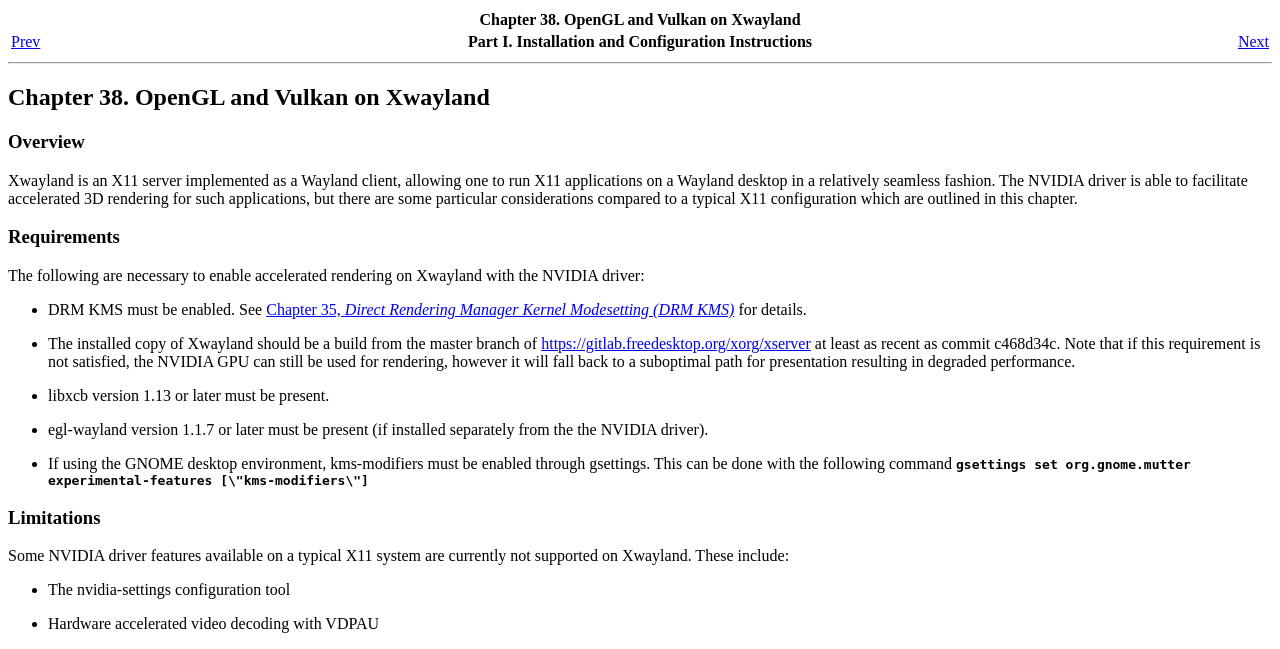What is the relationship between the NVIDIA driver and Wayland?
Please utilize the information in the image to give a detailed response to the question.

The webpage explains that the NVIDIA driver is able to facilitate accelerated 3D rendering for X11 applications on a Wayland desktop, but there are some particular considerations compared to a typical X11 configuration which are outlined in this chapter.